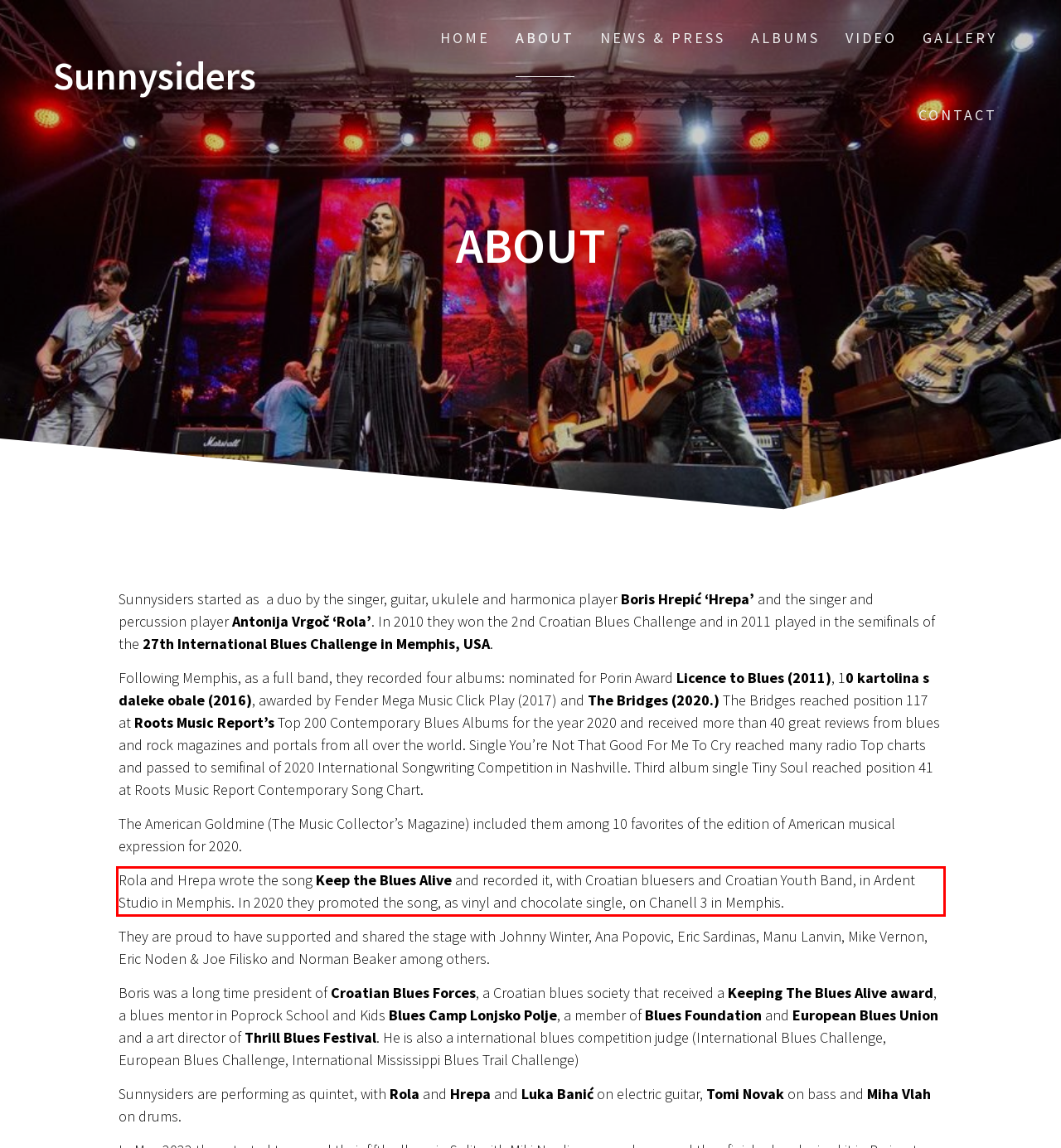You are given a webpage screenshot with a red bounding box around a UI element. Extract and generate the text inside this red bounding box.

Rola and Hrepa wrote the song Keep the Blues Alive and recorded it, with Croatian bluesers and Croatian Youth Band, in Ardent Studio in Memphis. In 2020 they promoted the song, as vinyl and chocolate single, on Chanell 3 in Memphis.